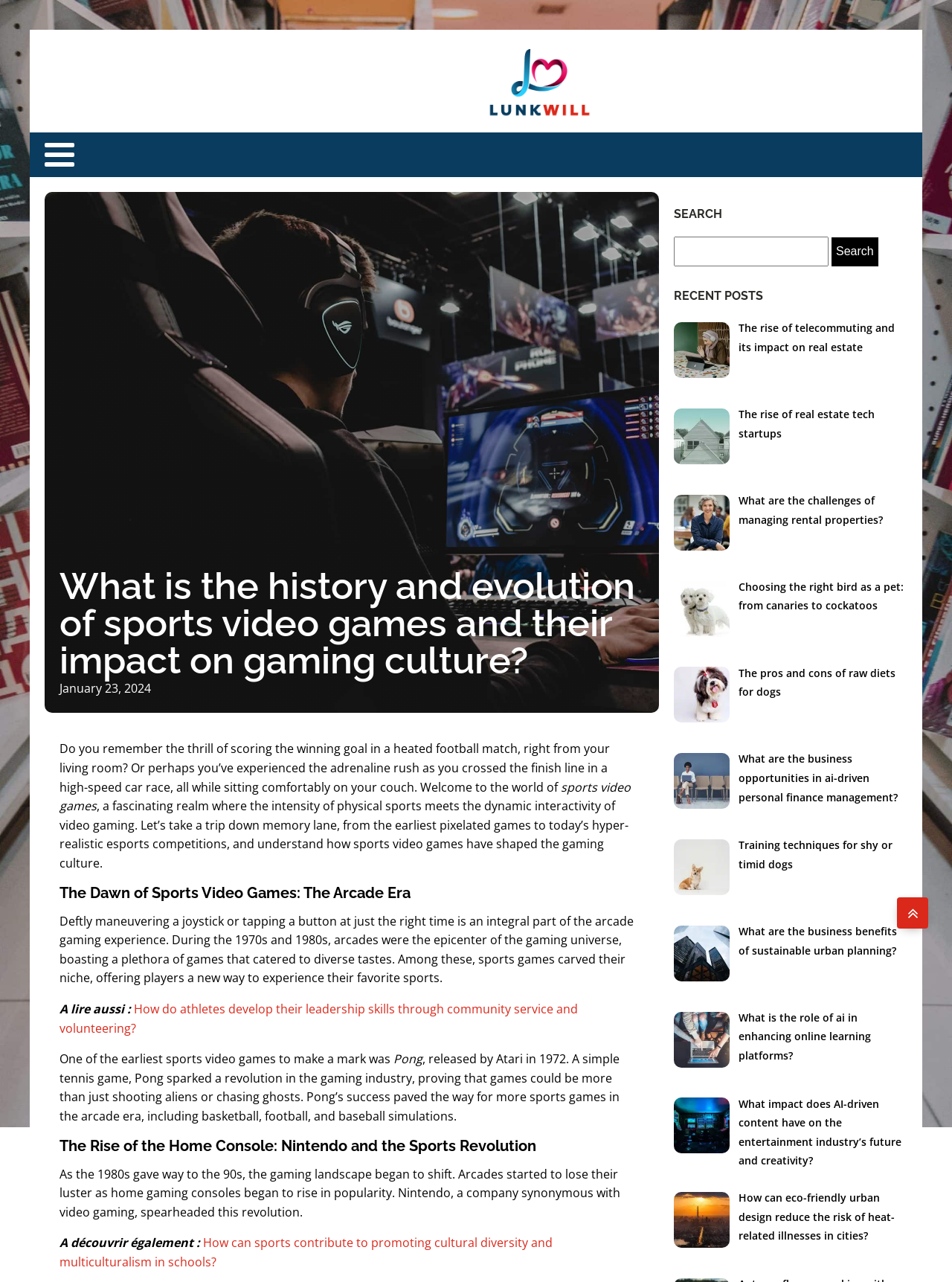Could you specify the bounding box coordinates for the clickable section to complete the following instruction: "Click on the link to learn about the history and evolution of sports video games"?

[0.289, 0.035, 0.711, 0.092]